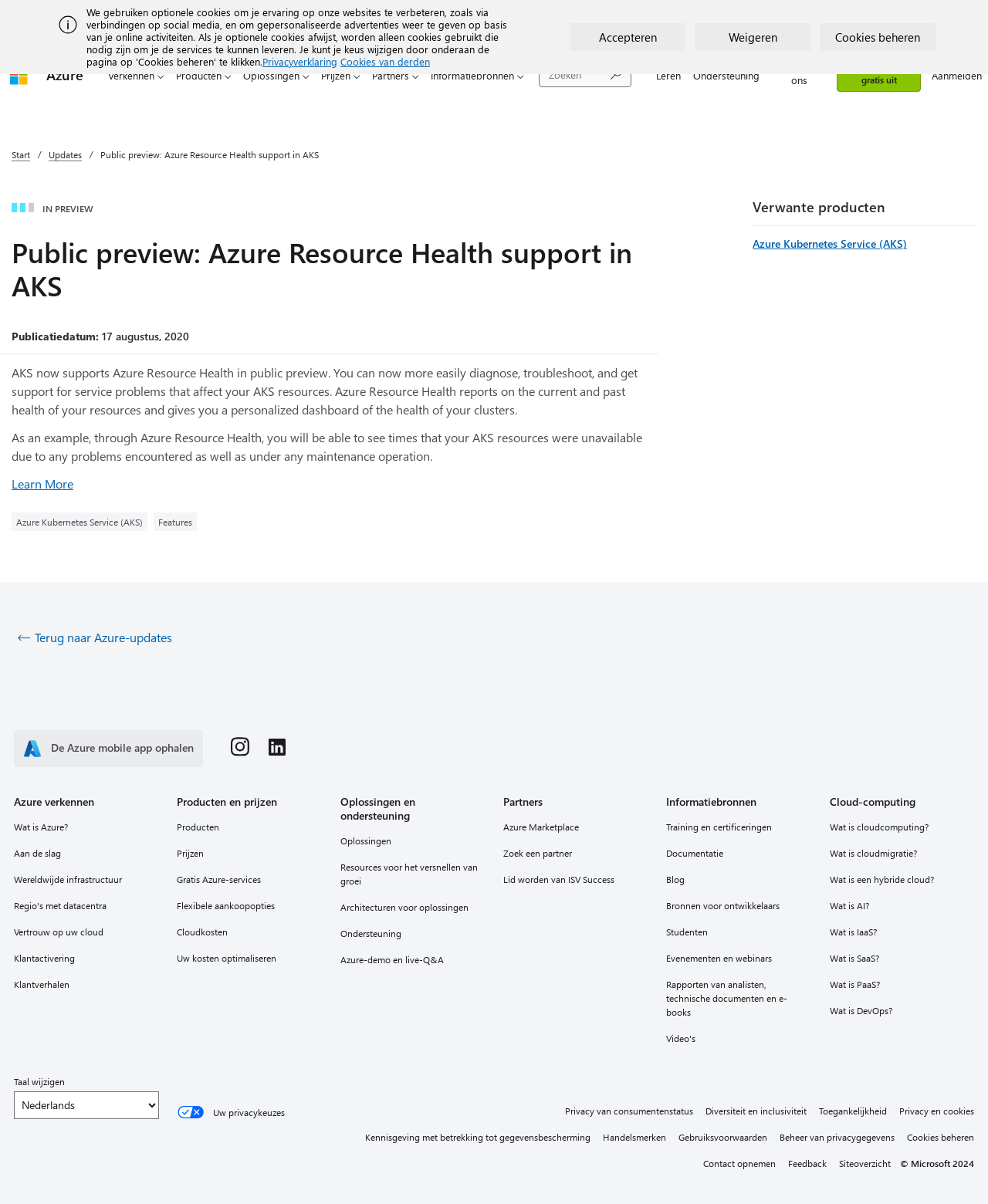What is the publication date of this update?
Provide a concise answer using a single word or phrase based on the image.

17 August, 2020